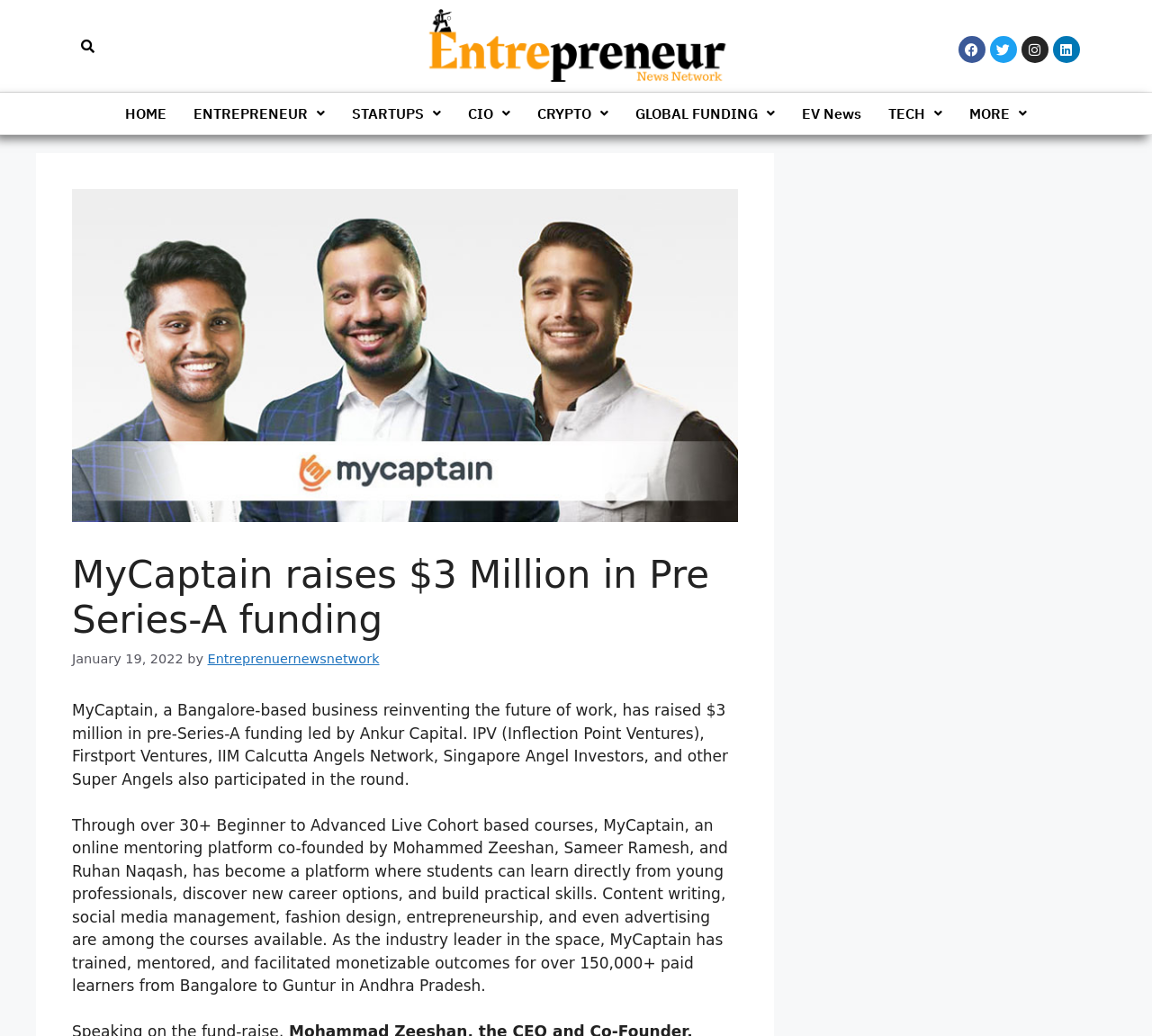Locate the primary heading on the webpage and return its text.

MyCaptain raises $3 Million in Pre Series-A funding